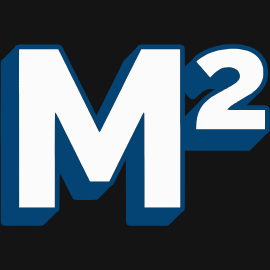Provide a one-word or one-phrase answer to the question:
What is the purpose of the platform represented by the logo?

game modding and community engagement